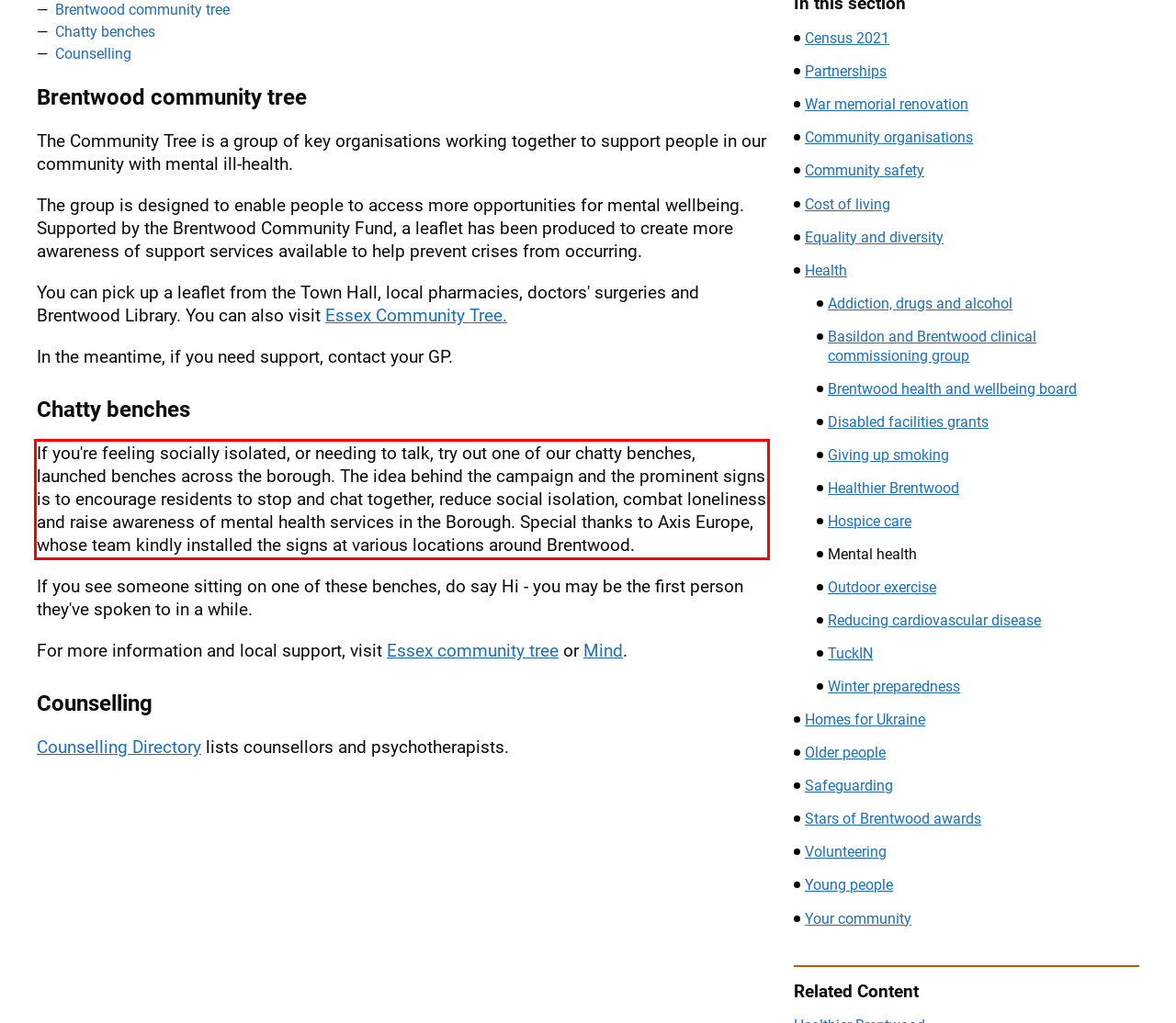Within the screenshot of a webpage, identify the red bounding box and perform OCR to capture the text content it contains.

If you're feeling socially isolated, or needing to talk, try out one of our chatty benches, launched benches across the borough. The idea behind the campaign and the prominent signs is to encourage residents to stop and chat together, reduce social isolation, combat loneliness and raise awareness of mental health services in the Borough. Special thanks to Axis Europe, whose team kindly installed the signs at various locations around Brentwood.